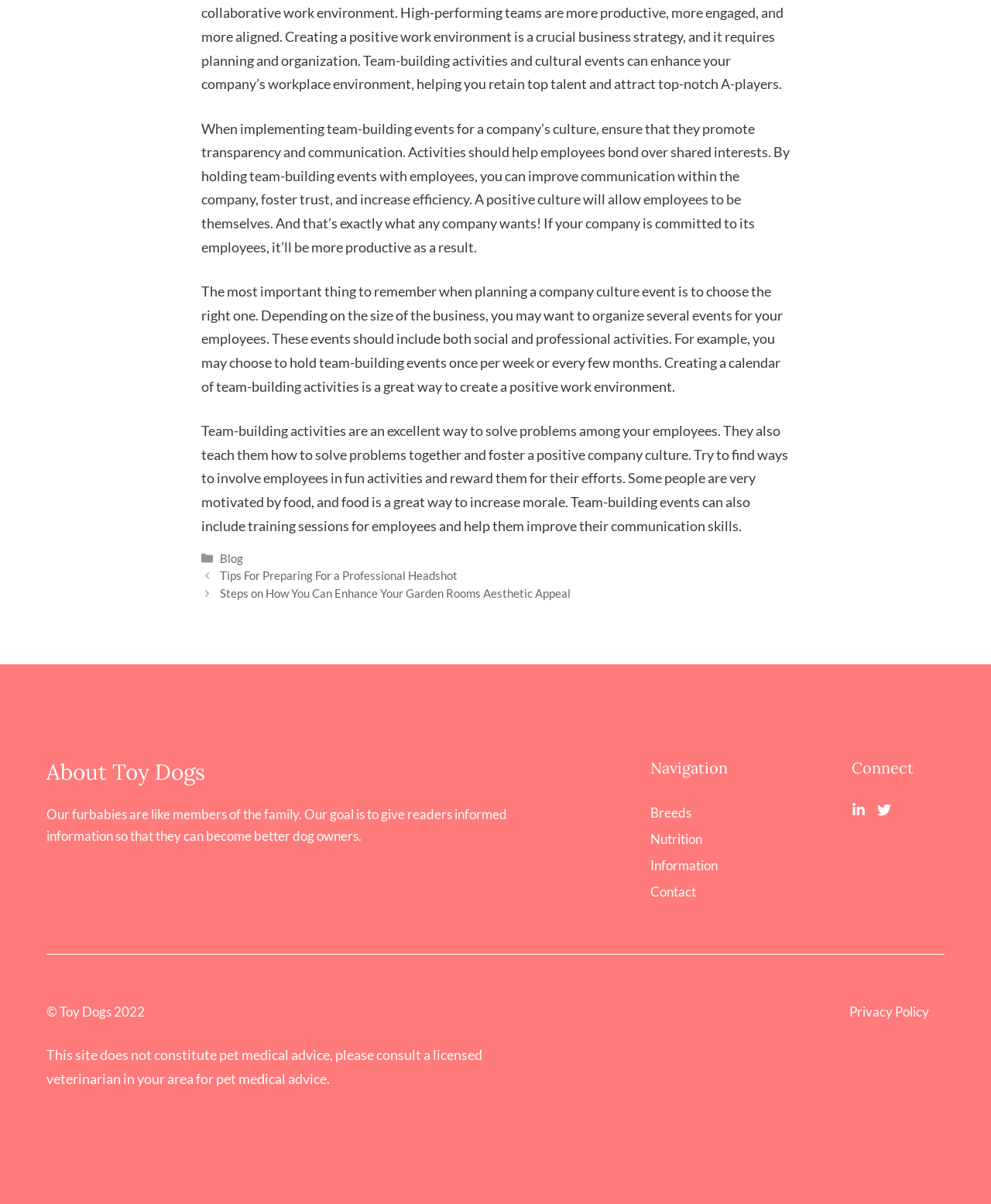Pinpoint the bounding box coordinates for the area that should be clicked to perform the following instruction: "Click on the 'Blog' link".

[0.222, 0.458, 0.246, 0.469]